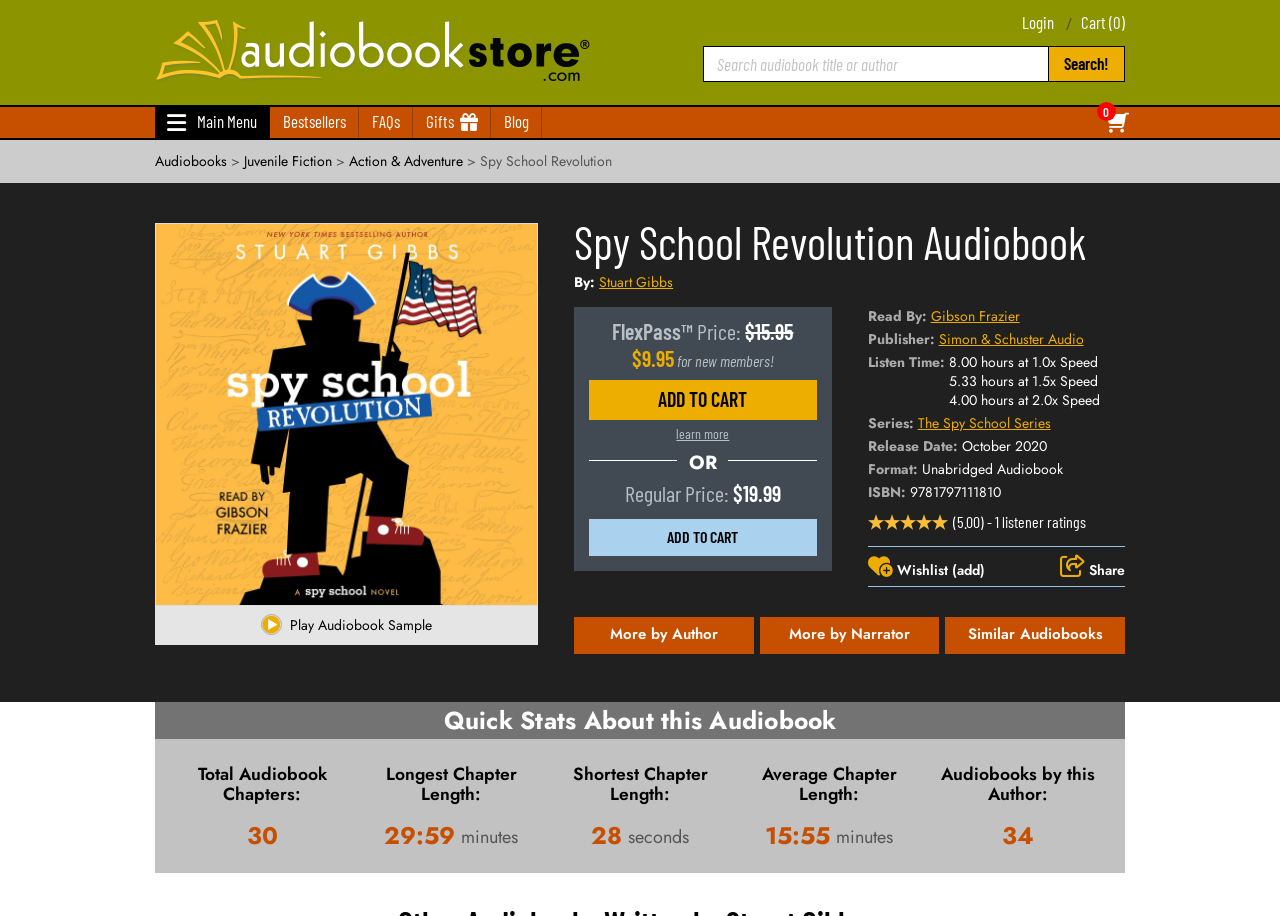Offer a thorough description of the webpage.

This webpage is about the audiobook "Spy School Revolution" by Stuart Gibbs. At the top, there is a header section with links to the AudiobookStore.com home page, login, cart, and a search bar to find audiobook titles or authors. Below the header, there is a main menu with links to bestsellers, FAQs, gifts, and a blog.

On the left side of the page, there is a navigation menu with links to audiobooks, juvenile fiction, action, and adventure categories. Below this menu, there is an image of the audiobook cover.

The main content of the page is divided into two sections. The top section displays information about the audiobook, including the title, author, and a "Play Audiobook Sample" button. Below this, there is a section with details about the audiobook, such as the price, FlexPass, and a "ADD TO CART" button.

The bottom section of the page provides more information about the audiobook, including the narrator, publisher, release date, format, ISBN, and listener ratings. There are also links to add the audiobook to a wishlist, share it, and find more audiobooks by the author, narrator, or similar titles.

At the very bottom of the page, there is a section titled "Quick Stats About this Audiobook" with information about the total number of chapters, longest and shortest chapter lengths, and average chapter length.